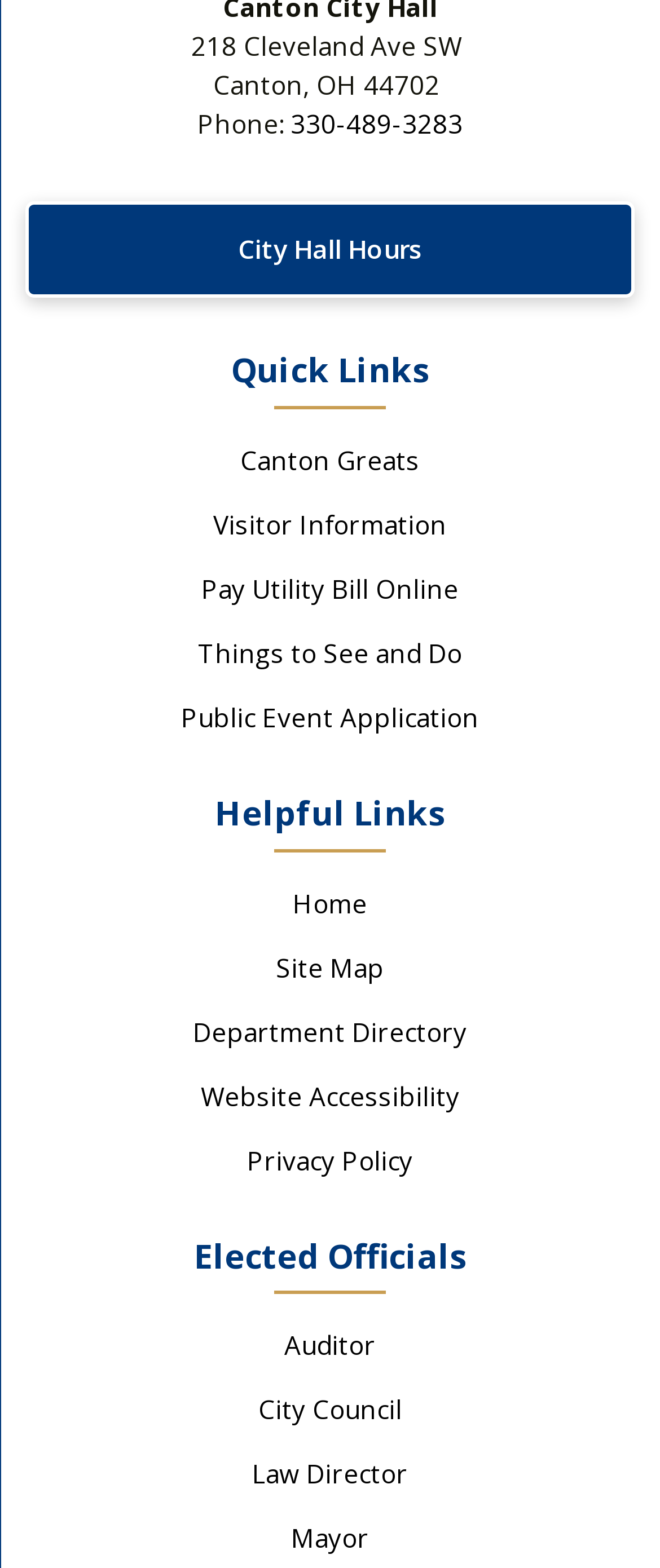Pinpoint the bounding box coordinates of the area that should be clicked to complete the following instruction: "View City Hall Hours". The coordinates must be given as four float numbers between 0 and 1, i.e., [left, top, right, bottom].

[0.039, 0.128, 0.961, 0.19]